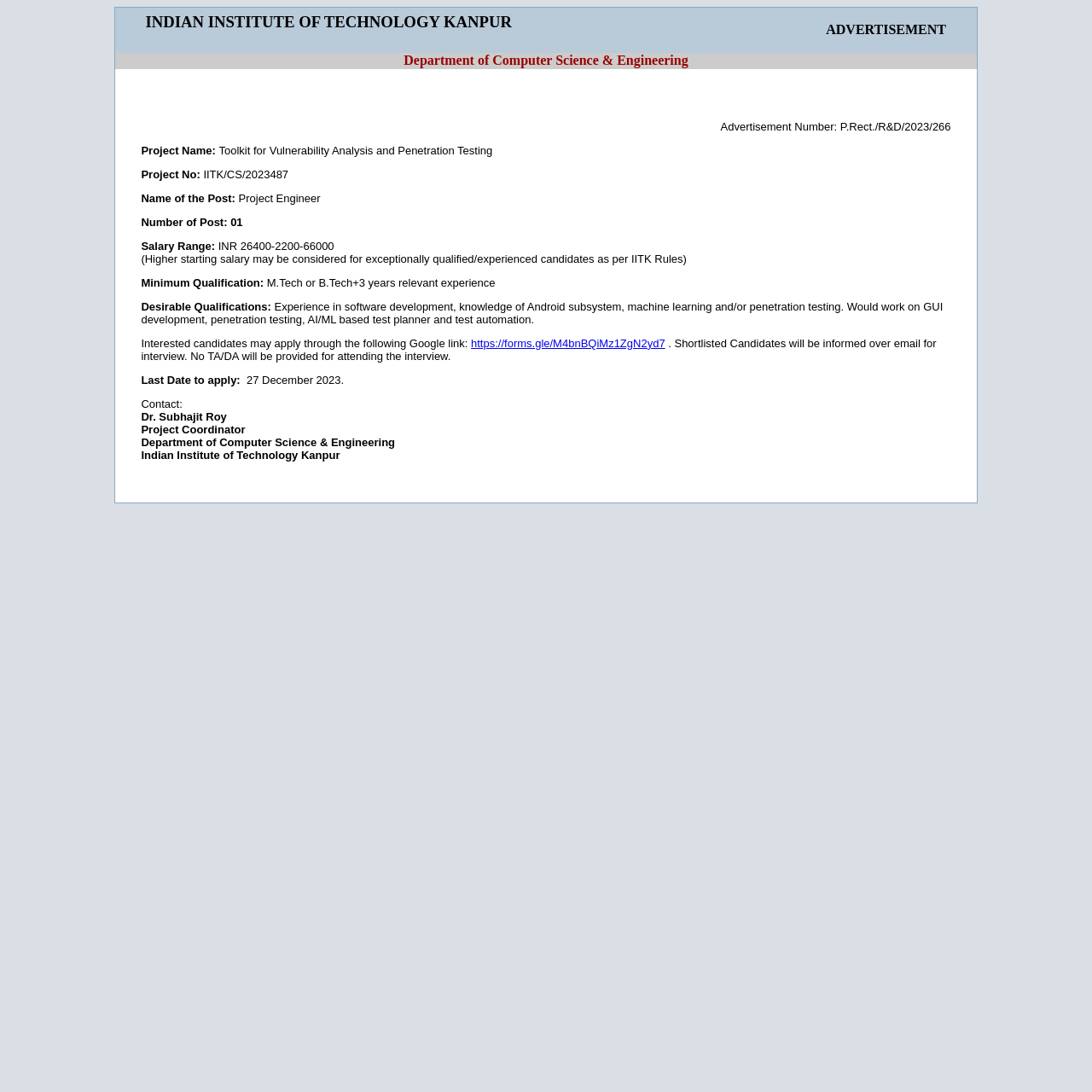Can you look at the image and give a comprehensive answer to the question:
What is the project name?

I found the project name by reading the text in the table cell, which mentions 'Project Name: Toolkit for Vulnerability Analysis and Penetration Testing'.